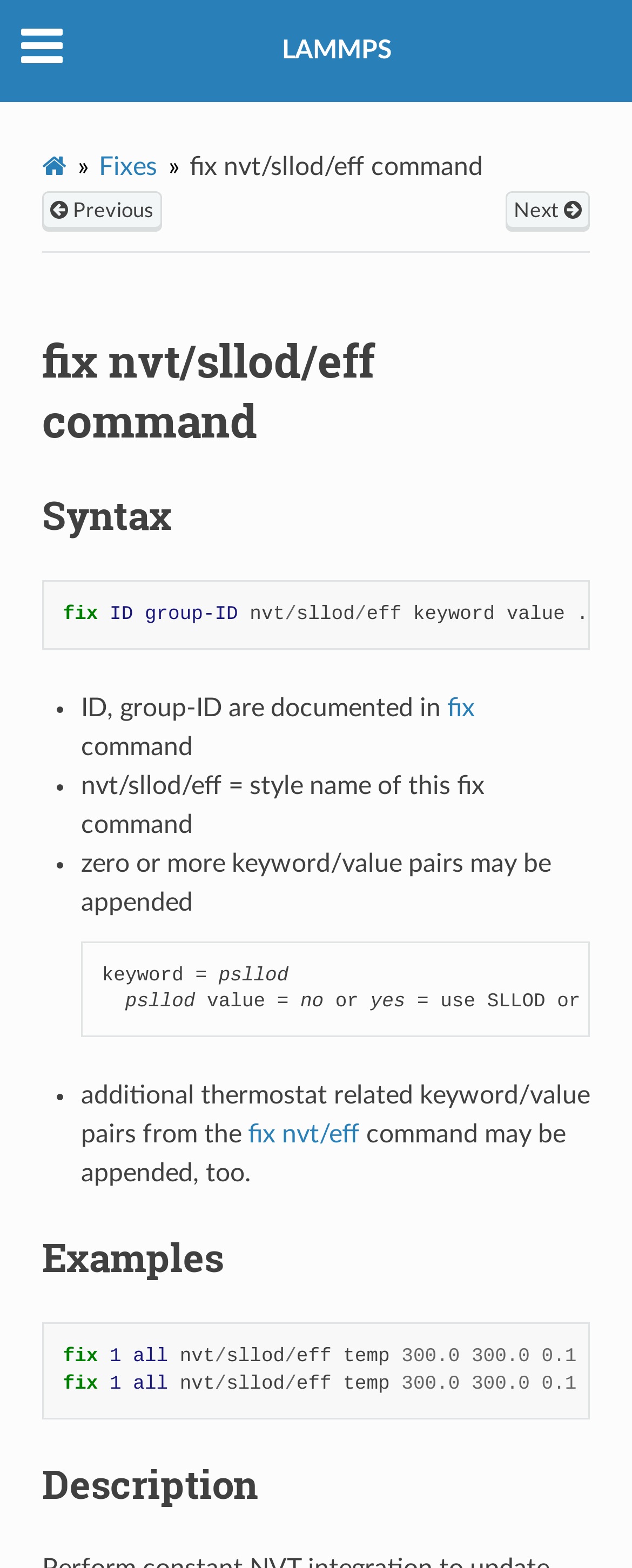Provide the bounding box coordinates of the HTML element described by the text: "fix nvt/eff". The coordinates should be in the format [left, top, right, bottom] with values between 0 and 1.

[0.392, 0.715, 0.569, 0.732]